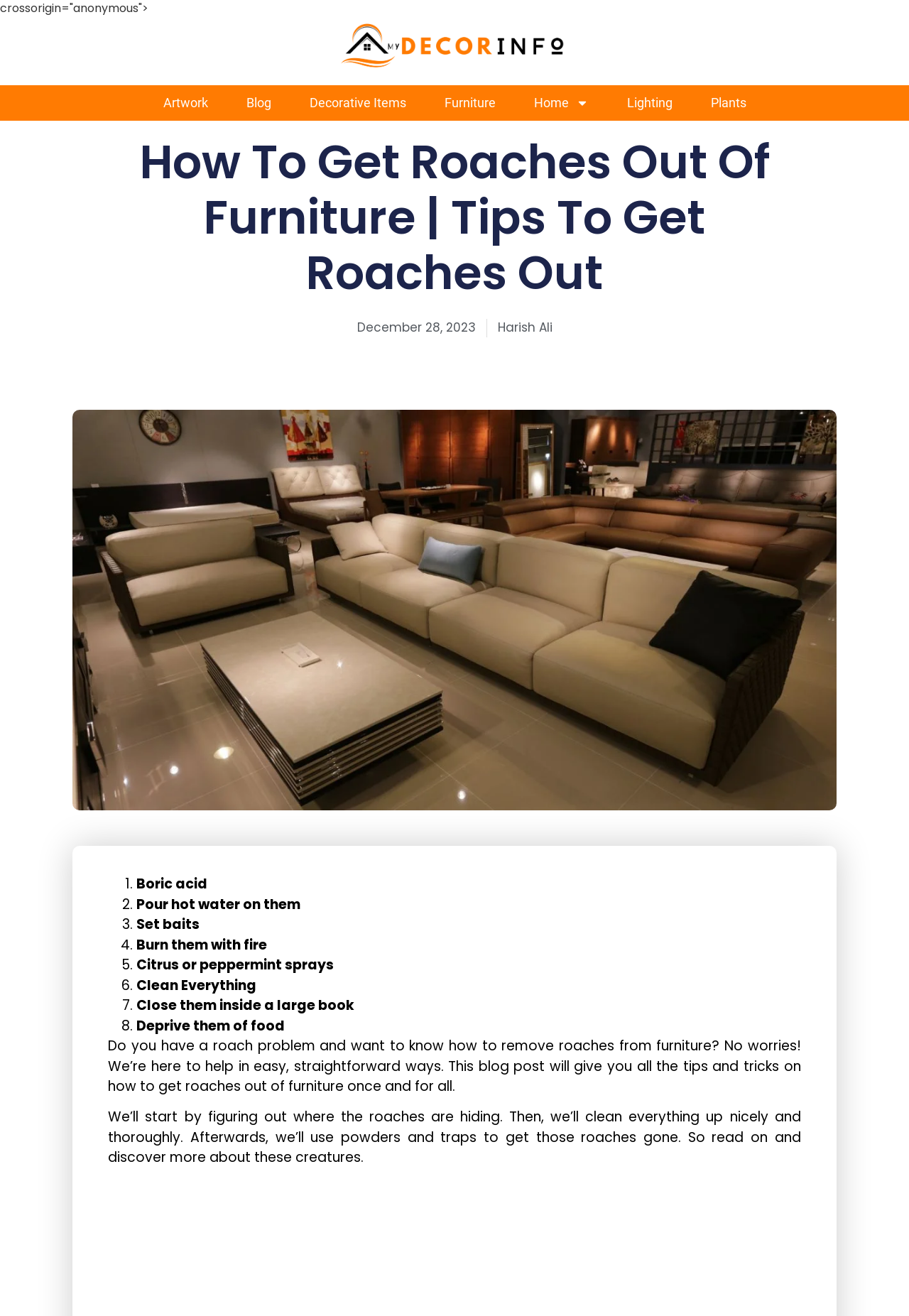Extract the bounding box coordinates of the UI element described by: "Decorative Items". The coordinates should include four float numbers ranging from 0 to 1, e.g., [left, top, right, bottom].

[0.319, 0.065, 0.468, 0.092]